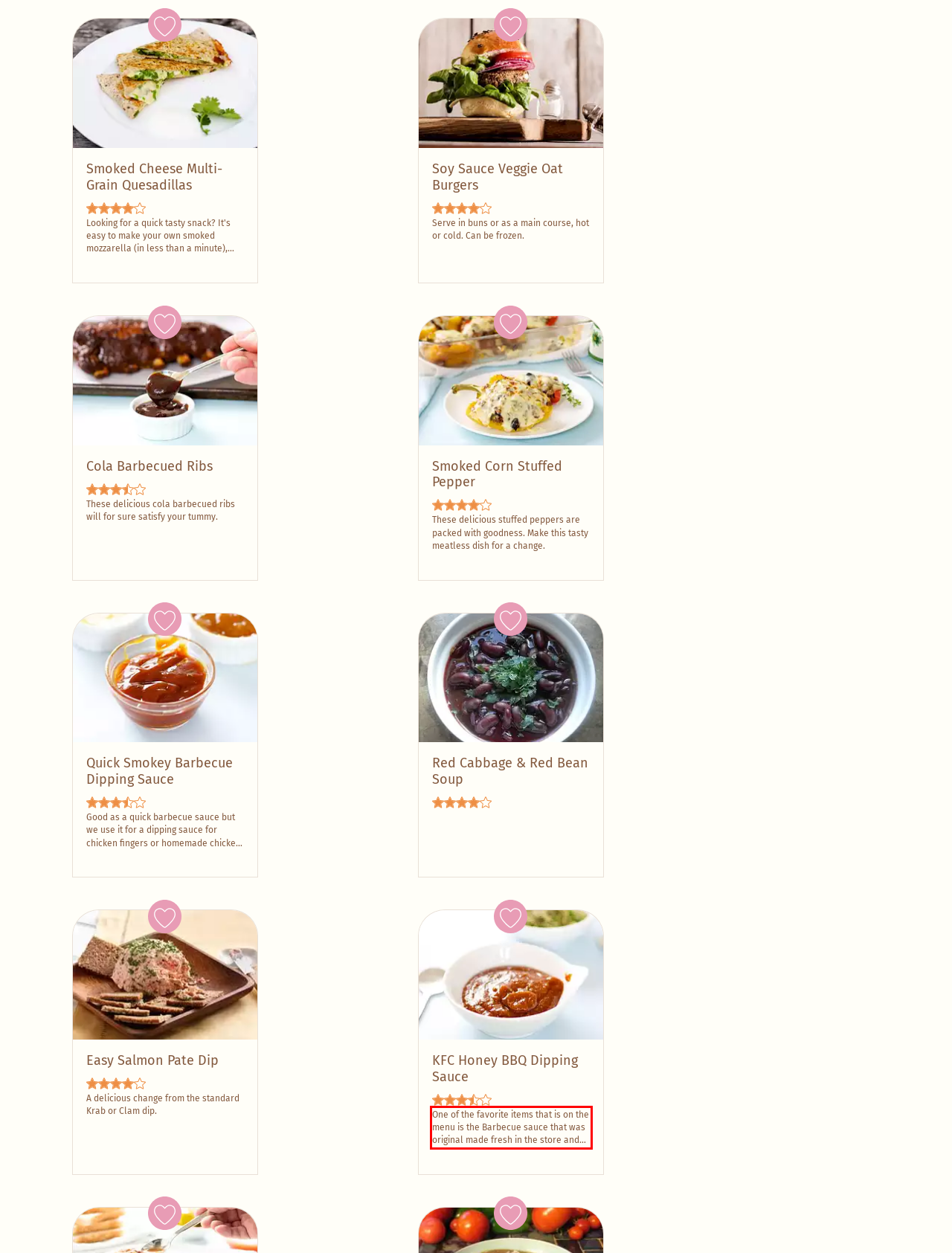There is a screenshot of a webpage with a red bounding box around a UI element. Please use OCR to extract the text within the red bounding box.

One of the favorite items that is on the menu is the Barbecue sauce that was original made fresh in the store and used to dip the wings, the original chicken and now the chicken strips. Now it comes in a bag and all we have to do is adding hot water and keep warm.